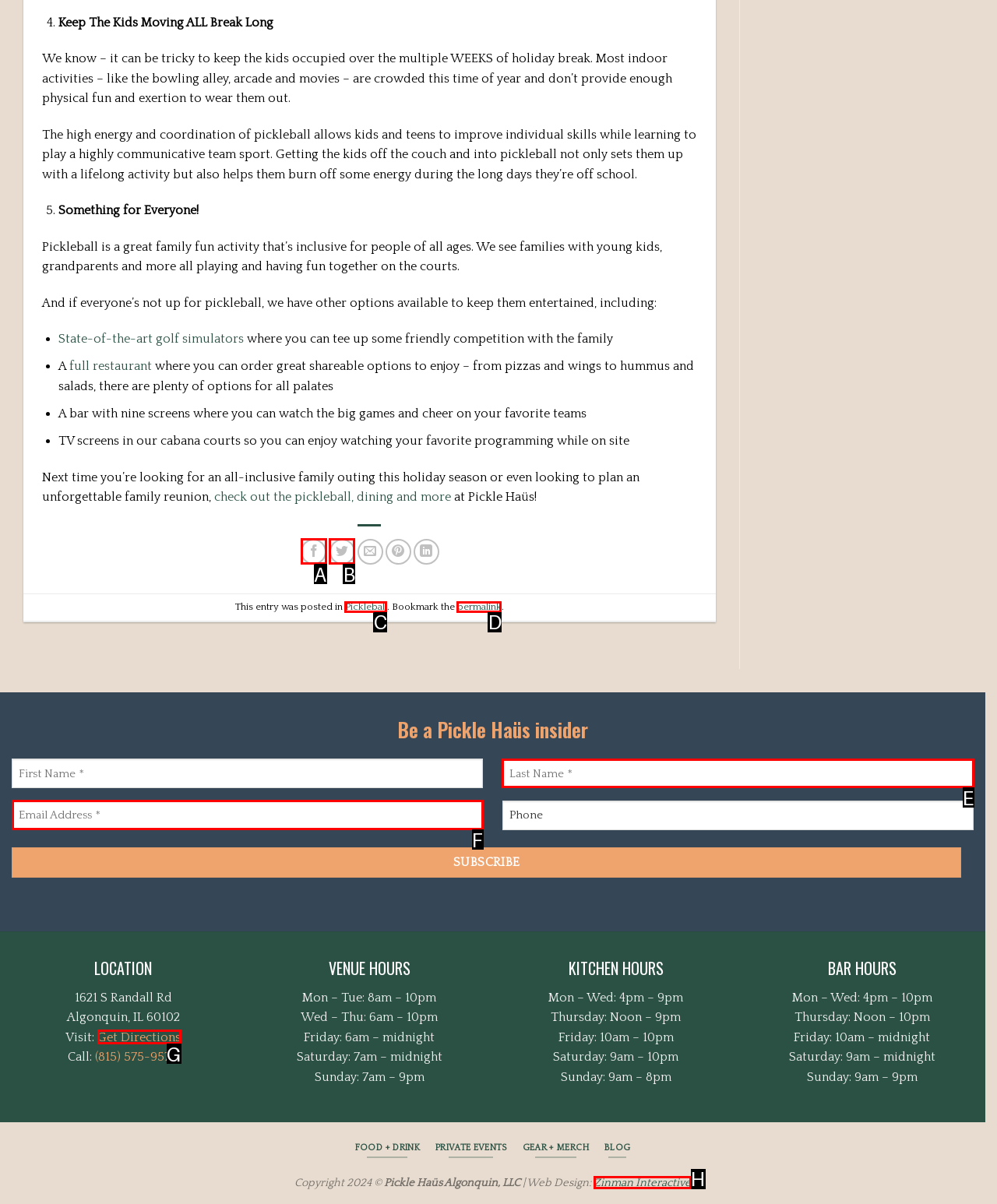Select the HTML element that corresponds to the description: permalink
Reply with the letter of the correct option from the given choices.

D